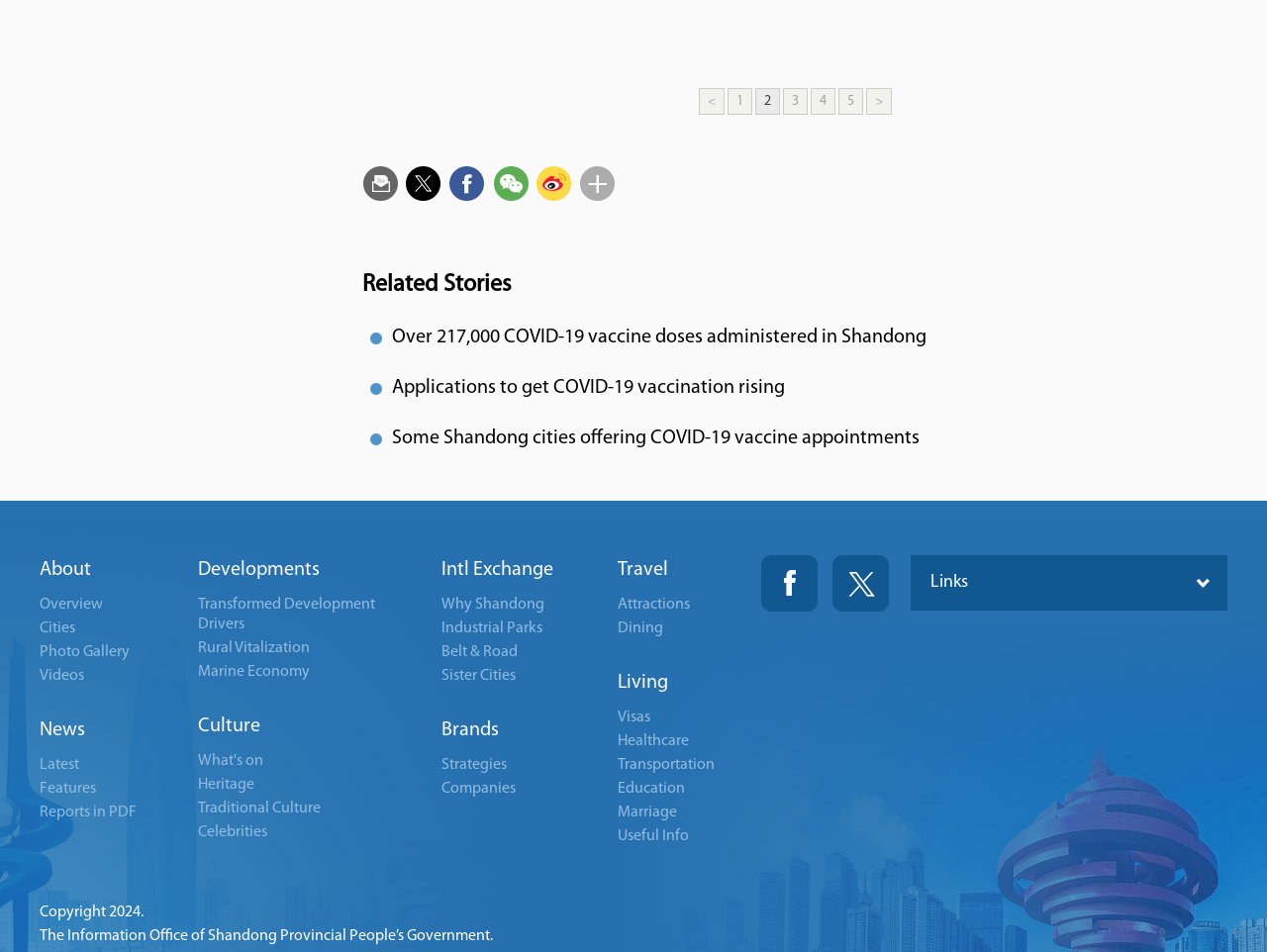What is the first news article in the 'News' section?
Ensure your answer is thorough and detailed.

I found the first news article in the 'News' section by looking at the link element with the text 'Over 217,000 COVID-19 vaccine doses administered in Shandong' at coordinates [0.309, 0.344, 0.731, 0.365].